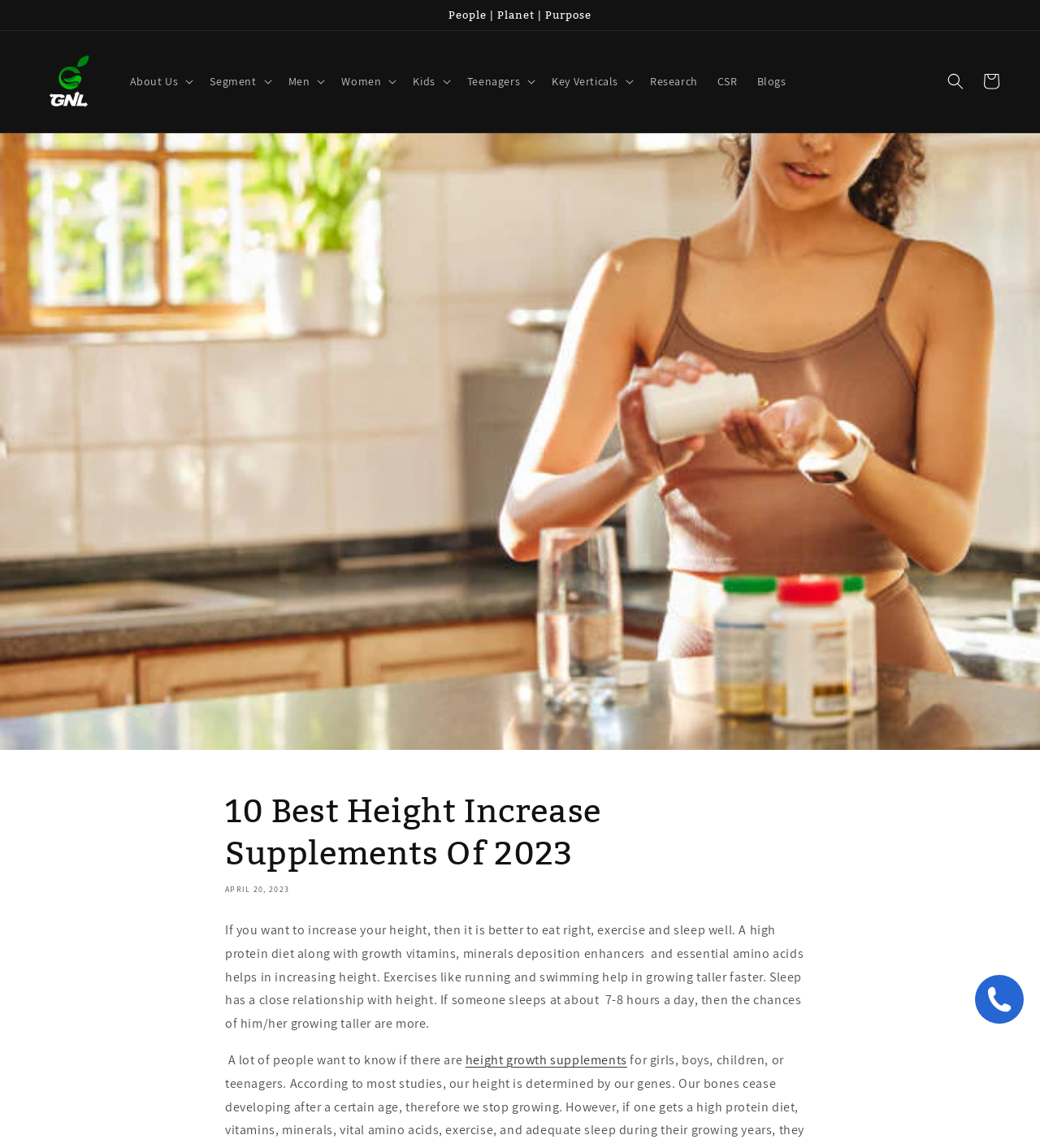Using the provided element description "About Us", determine the bounding box coordinates of the UI element.

[0.115, 0.056, 0.192, 0.086]